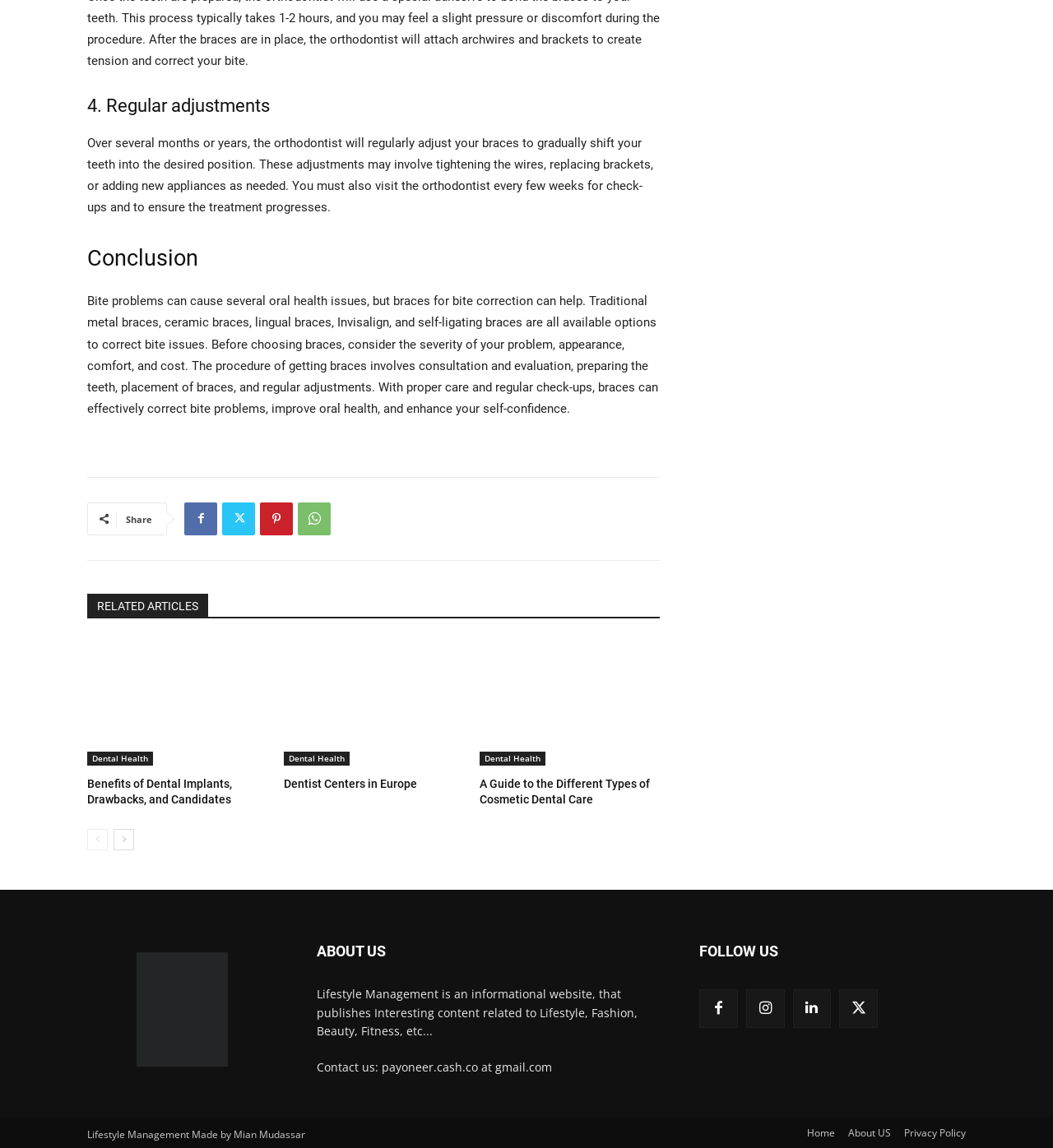Locate the bounding box coordinates of the UI element described by: "Facebook". Provide the coordinates as four float numbers between 0 and 1, formatted as [left, top, right, bottom].

[0.664, 0.861, 0.701, 0.894]